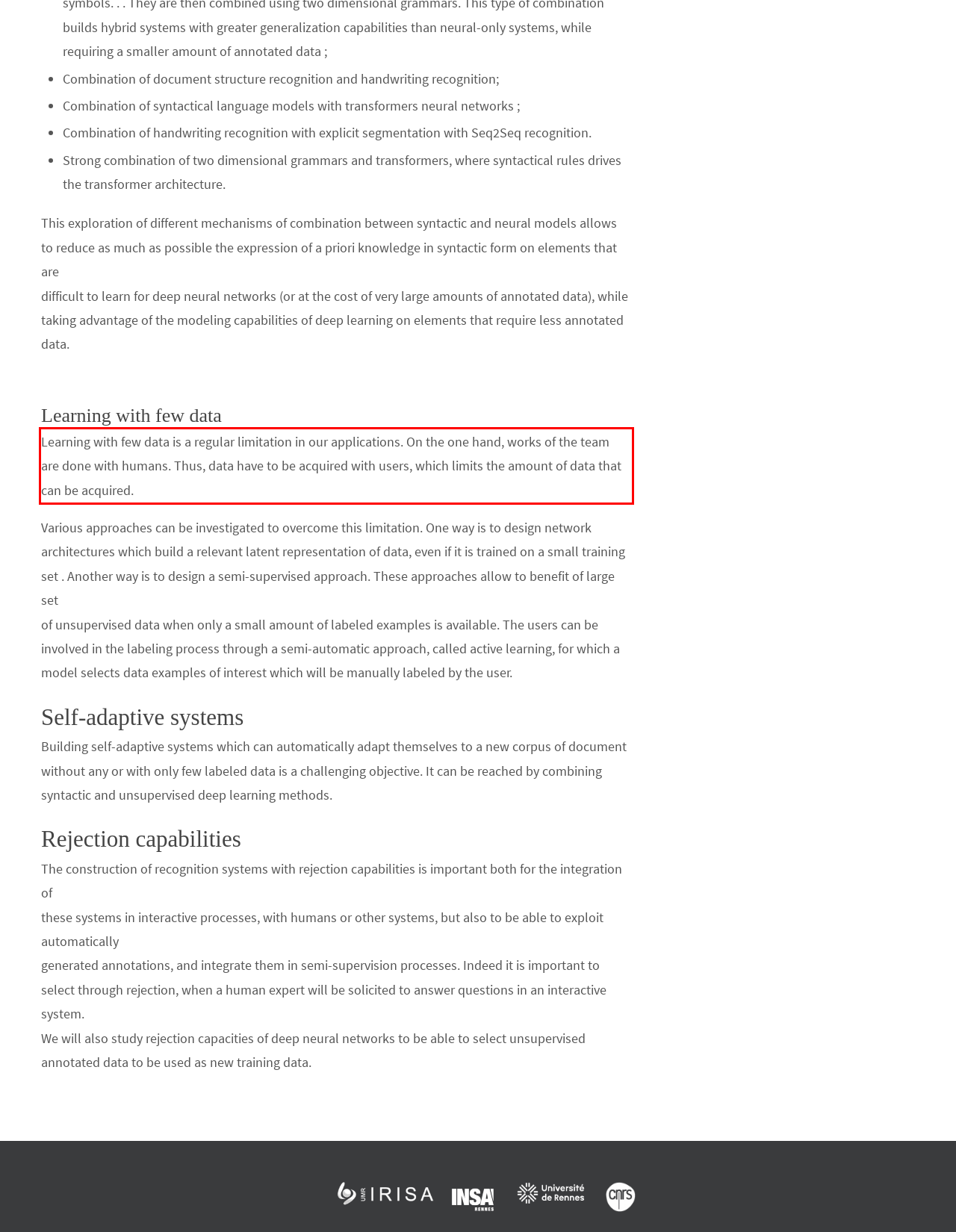You have a screenshot of a webpage with a red bounding box. Use OCR to generate the text contained within this red rectangle.

Learning with few data is a regular limitation in our applications. On the one hand, works of the team are done with humans. Thus, data have to be acquired with users, which limits the amount of data that can be acquired.